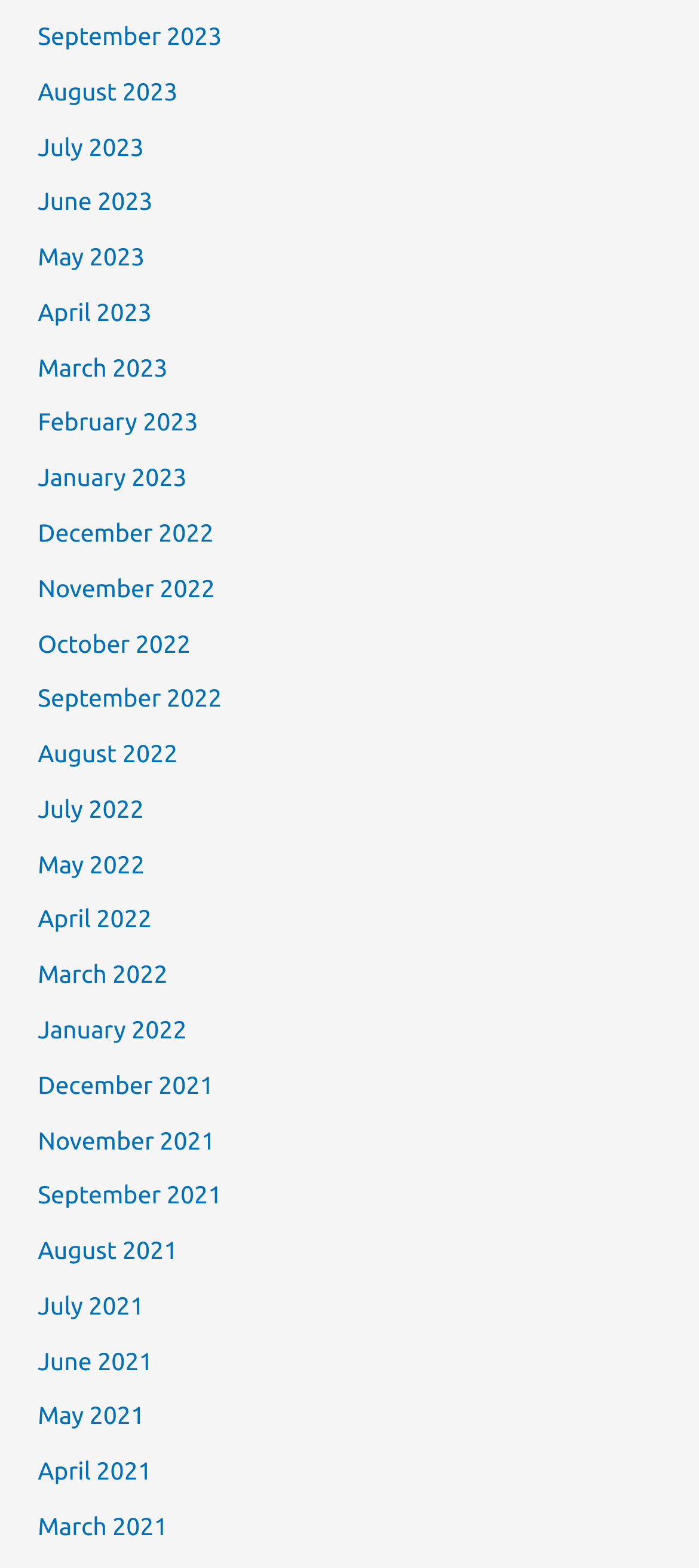Provide your answer in a single word or phrase: 
How many links are there on the webpage?

27